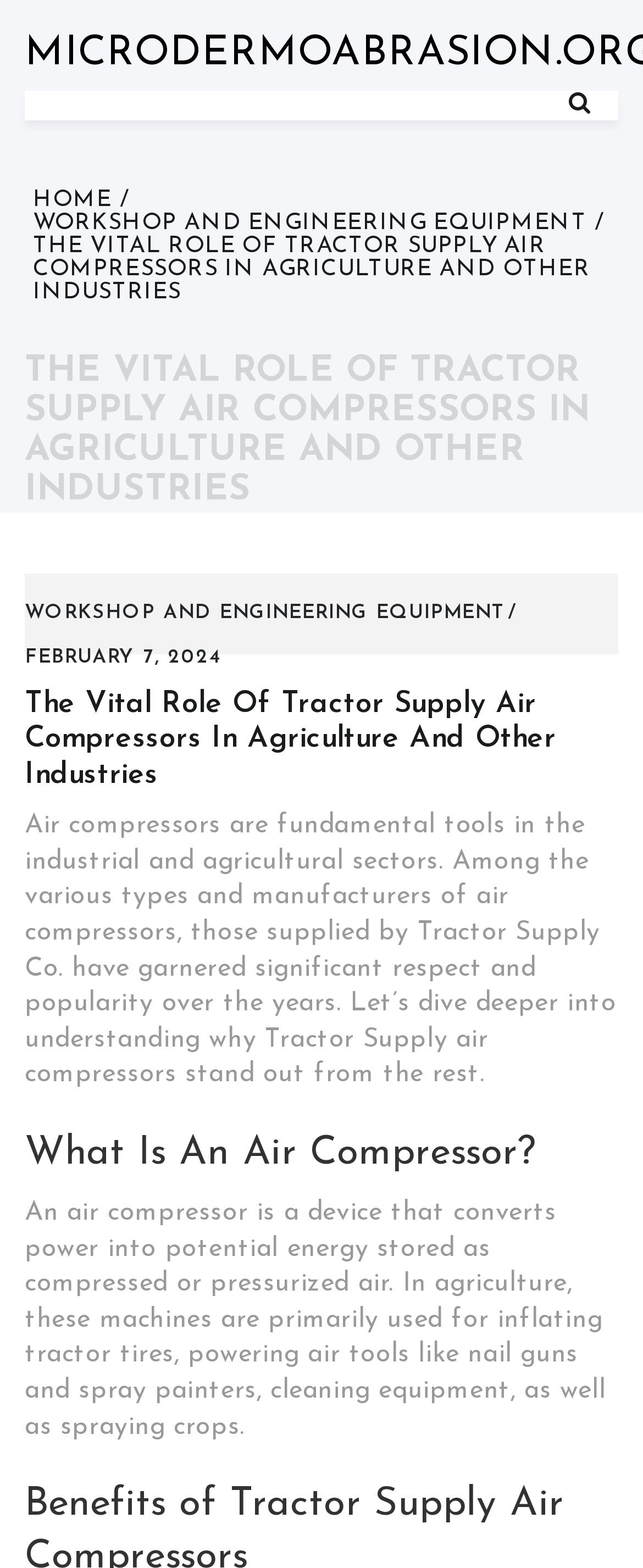Please determine the bounding box coordinates for the element with the description: "Workshop And Engineering Equipment".

[0.038, 0.384, 0.787, 0.402]